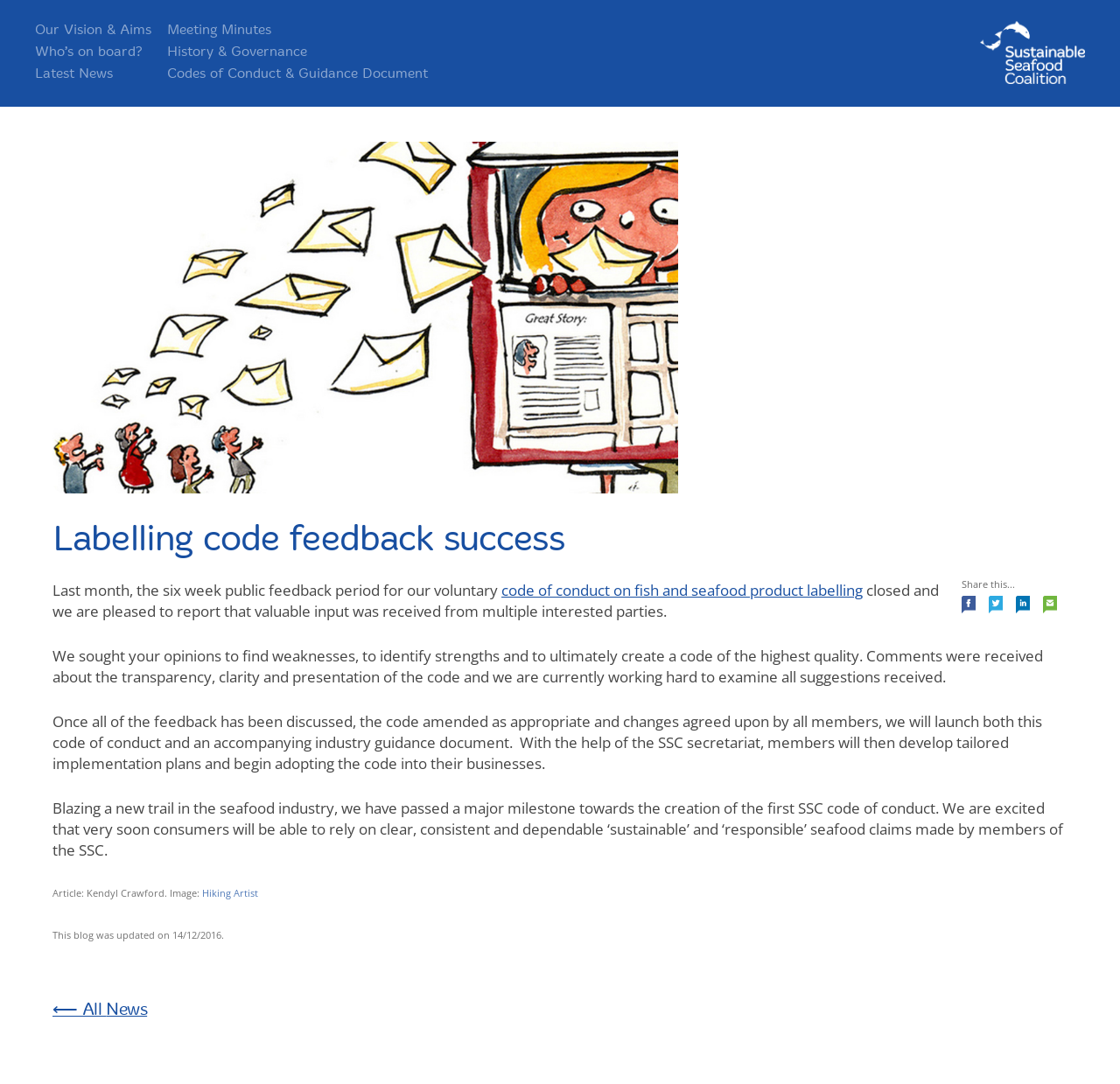Could you determine the bounding box coordinates of the clickable element to complete the instruction: "Read the latest news"? Provide the coordinates as four float numbers between 0 and 1, i.e., [left, top, right, bottom].

[0.031, 0.061, 0.101, 0.077]